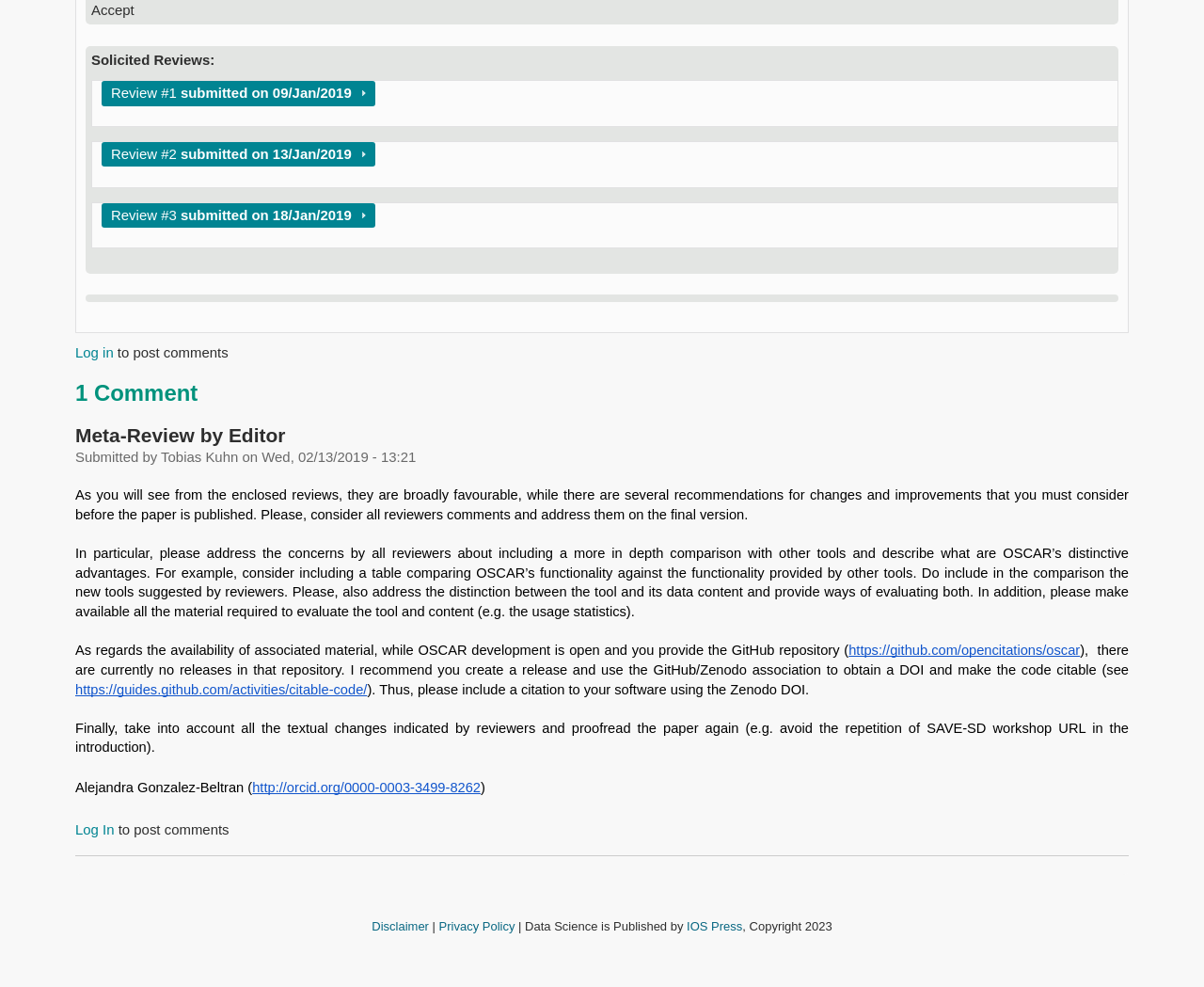Identify the bounding box coordinates of the region that should be clicked to execute the following instruction: "Show Review #1".

[0.092, 0.086, 0.304, 0.102]